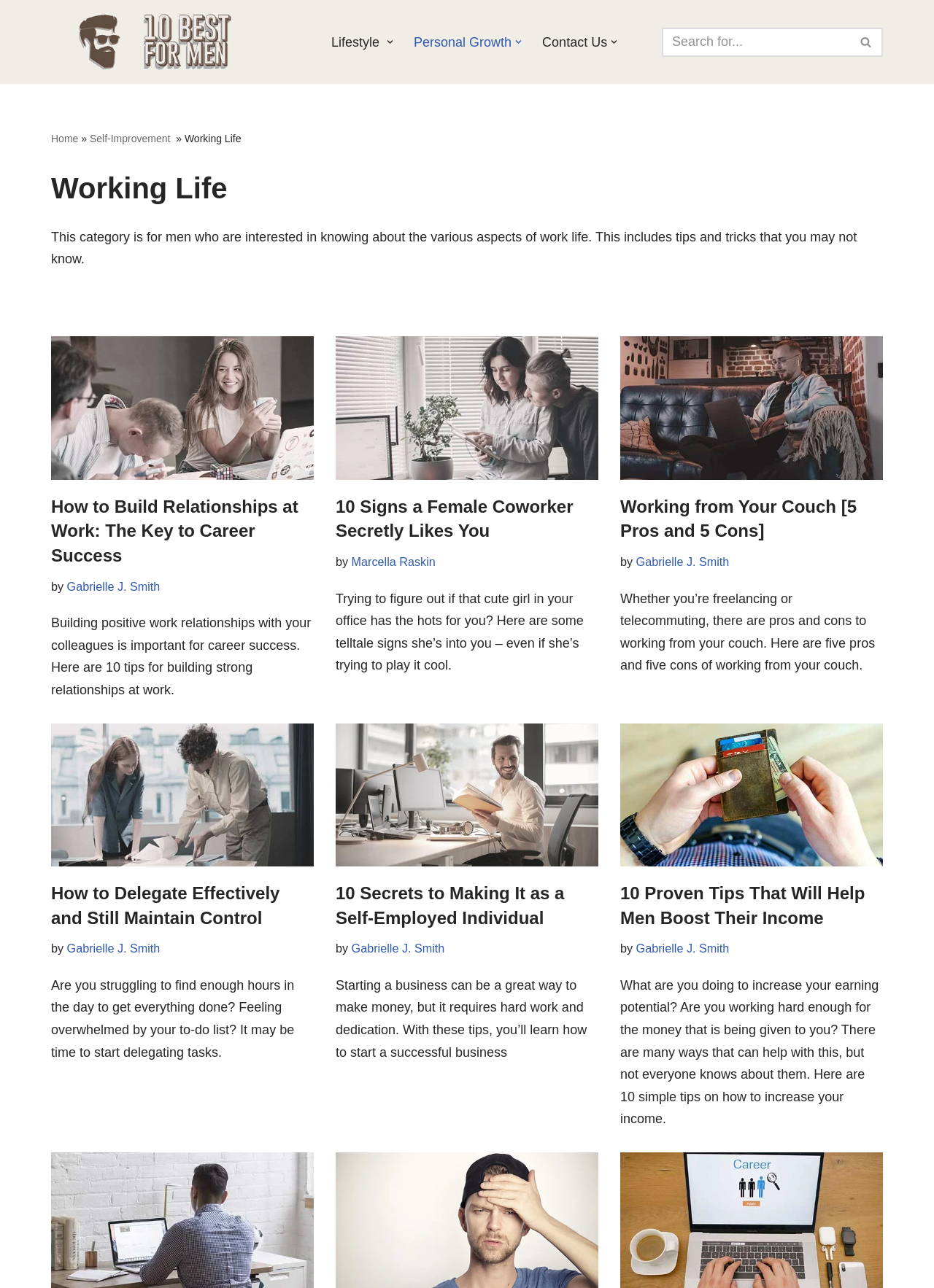Determine the bounding box for the UI element described here: "Contact Us".

[0.581, 0.024, 0.65, 0.041]